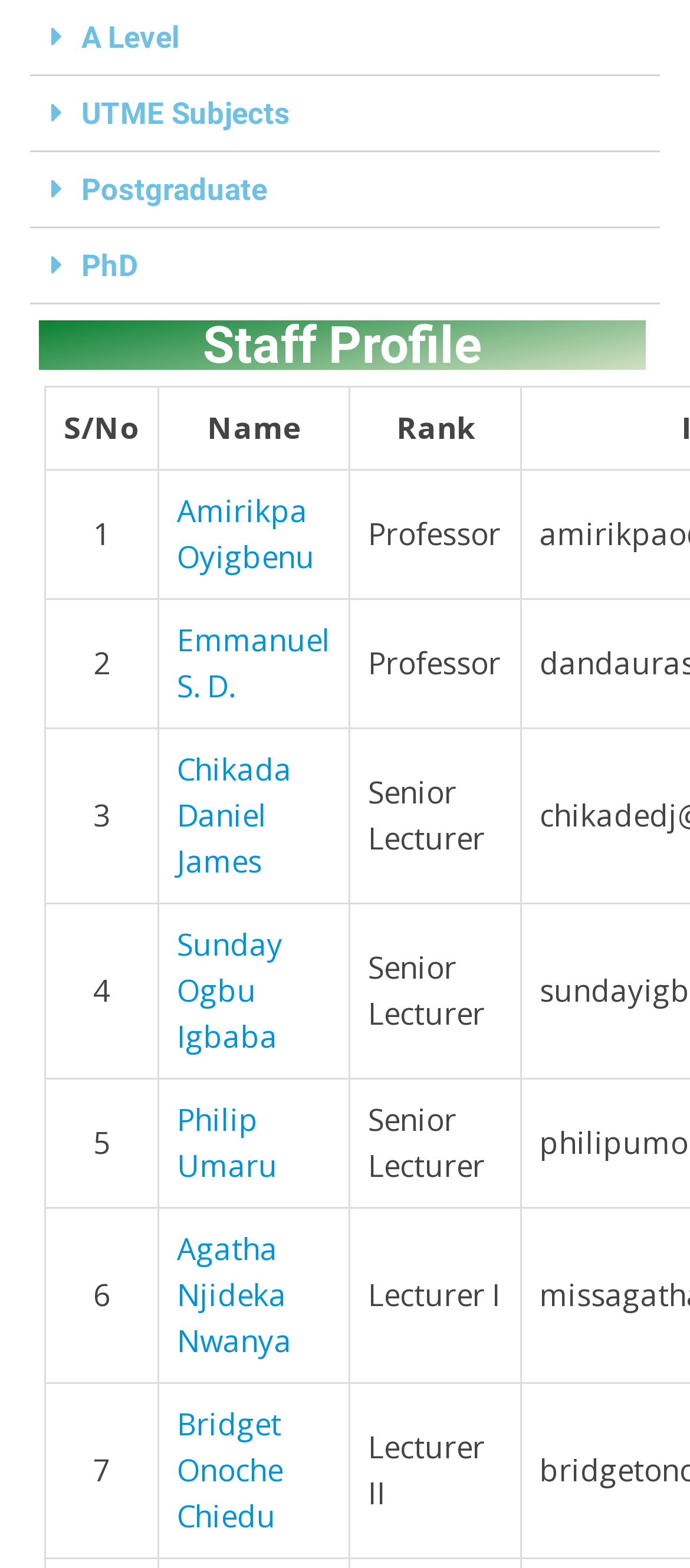Predict the bounding box coordinates of the area that should be clicked to accomplish the following instruction: "Select UTME Subjects tab". The bounding box coordinates should consist of four float numbers between 0 and 1, i.e., [left, top, right, bottom].

[0.044, 0.049, 0.956, 0.097]